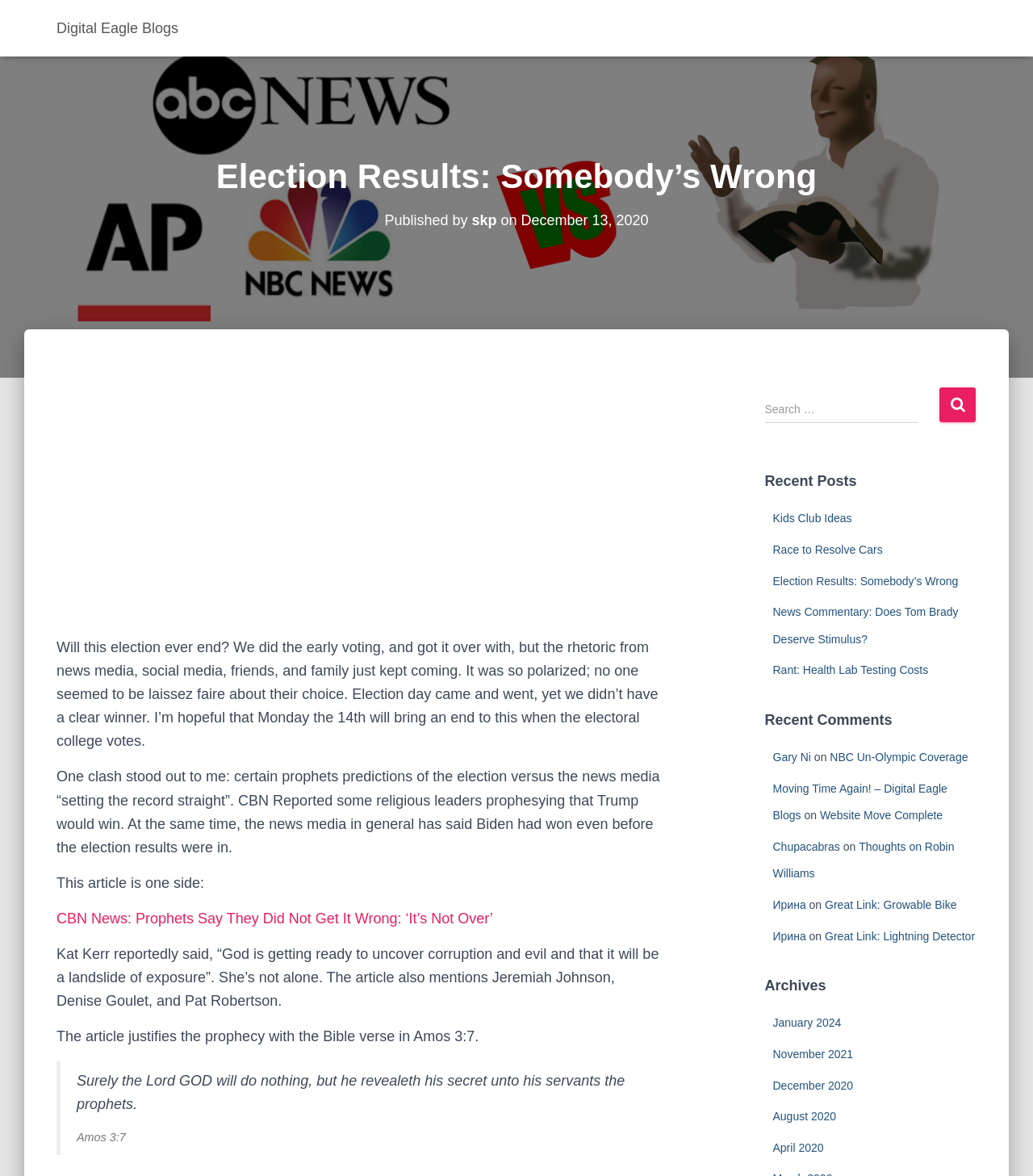Pinpoint the bounding box coordinates of the element you need to click to execute the following instruction: "Share the post". The bounding box should be represented by four float numbers between 0 and 1, in the format [left, top, right, bottom].

None